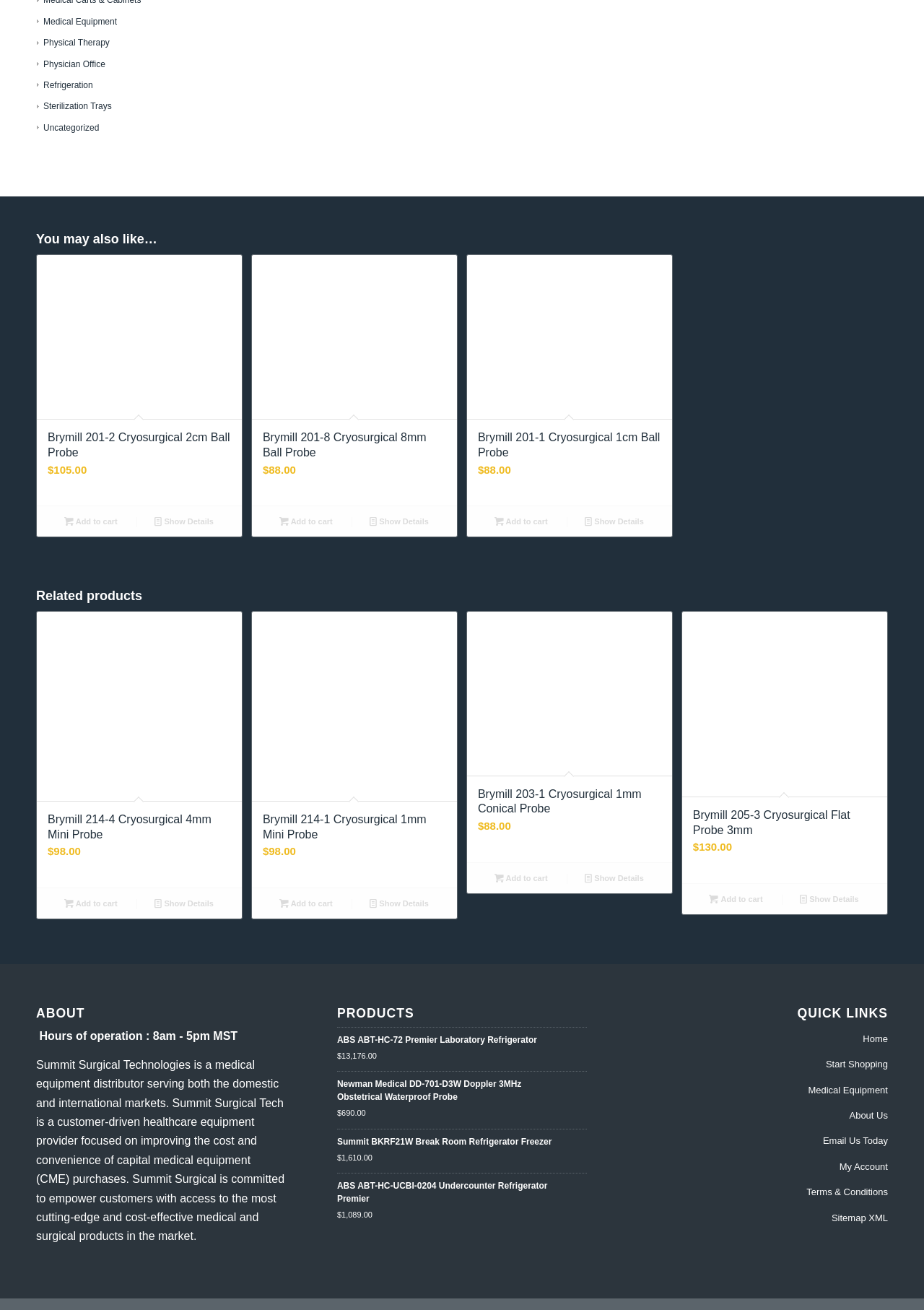What type of information can be found in the 'ABOUT' section?
Please answer using one word or phrase, based on the screenshot.

Company information